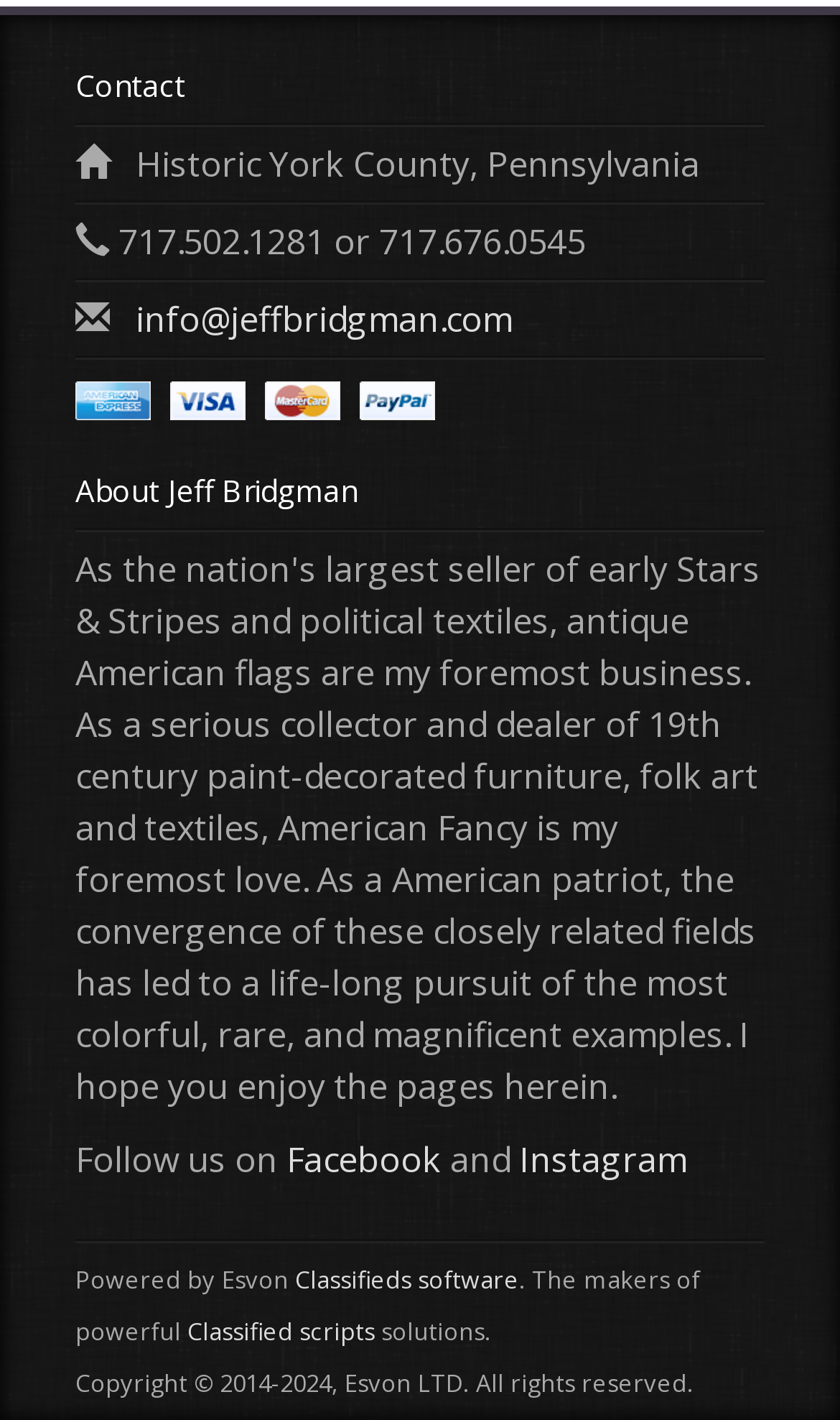Please use the details from the image to answer the following question comprehensively:
What is the contact phone number?

I found the contact phone number by looking at the StaticText element with the text '717.502.1281 or 717.676.0545' which is located between the 'Contact' heading and the separator element.